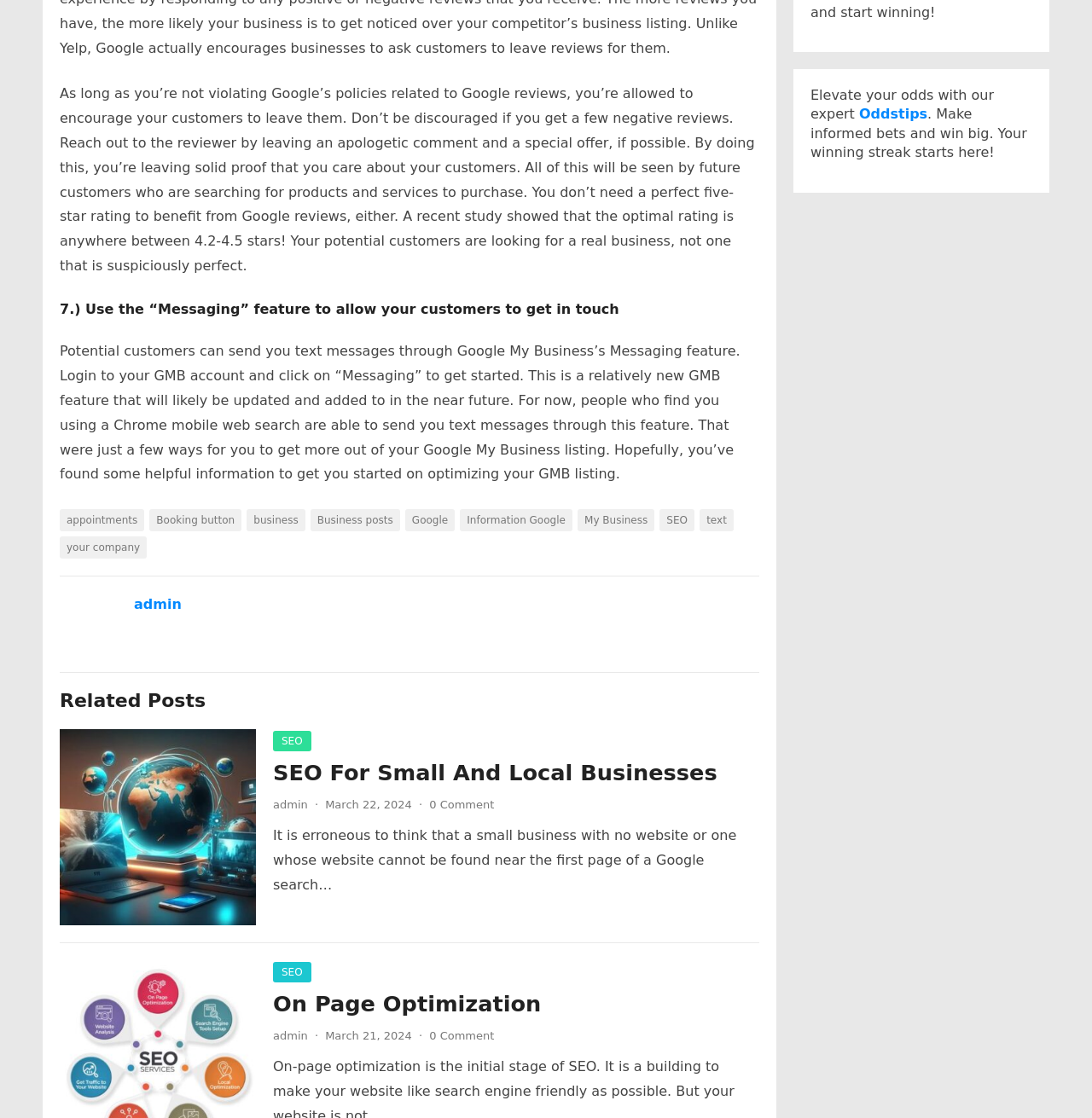Please find the bounding box coordinates for the clickable element needed to perform this instruction: "Click the 'On Page Optimization' link".

[0.25, 0.886, 0.496, 0.909]